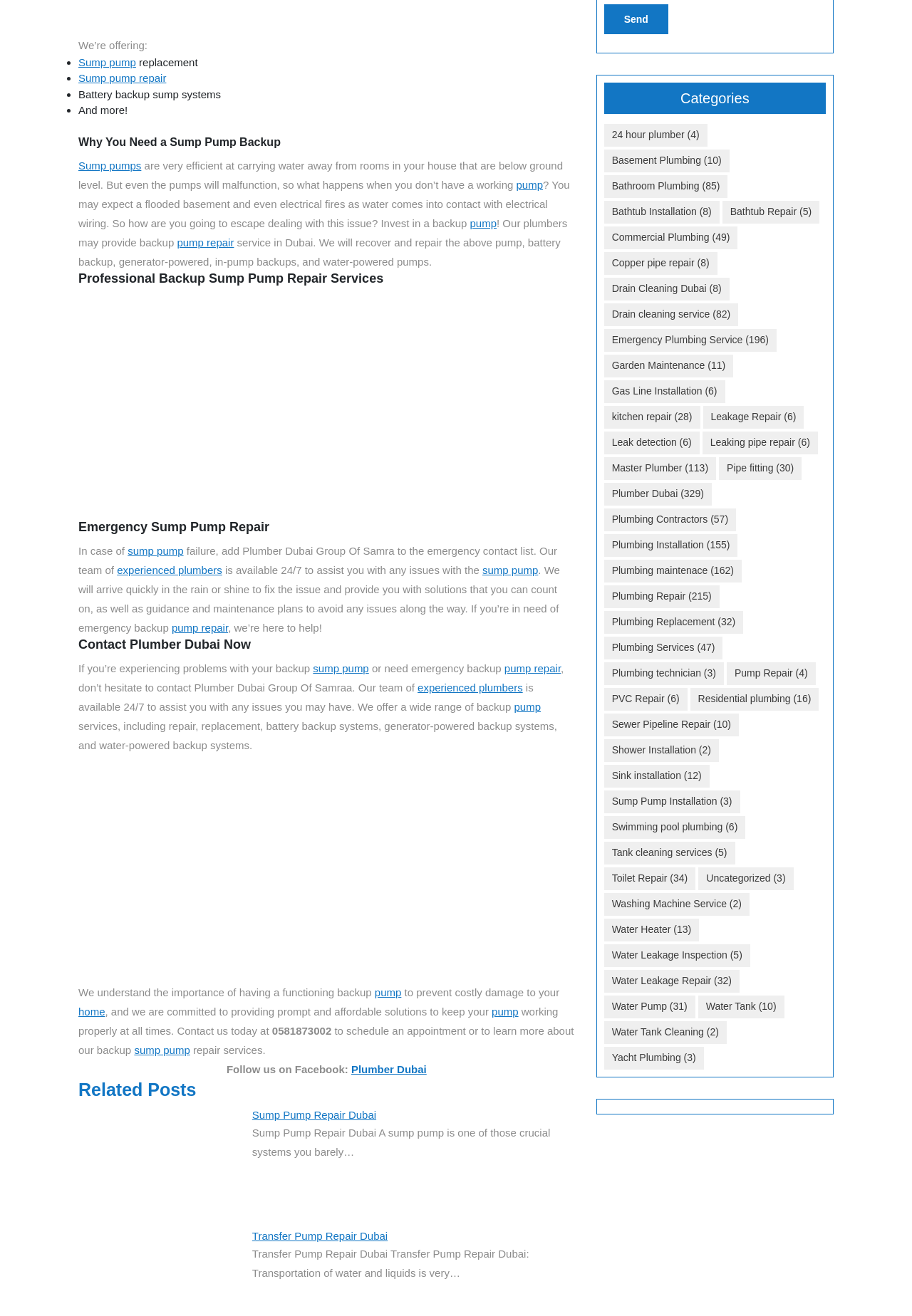How can you contact Plumber Dubai Group Of Samra?
Using the details from the image, give an elaborate explanation to answer the question.

The webpage provides a phone number, 0581873002, to contact Plumber Dubai Group Of Samra for scheduling an appointment or learning more about their backup pump repair services.